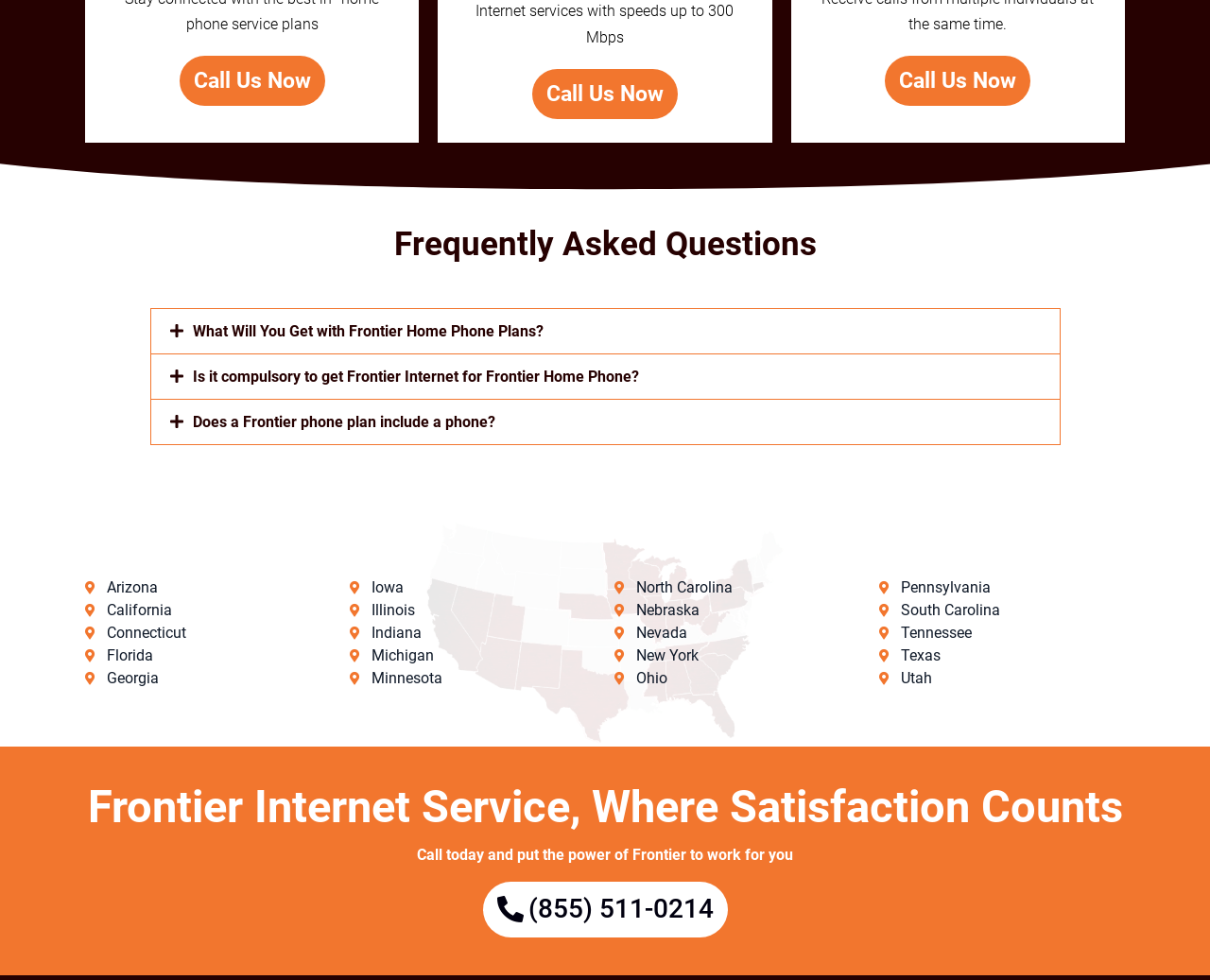Please provide the bounding box coordinates for the UI element as described: "(855) 511-0214". The coordinates must be four floats between 0 and 1, represented as [left, top, right, bottom].

[0.399, 0.9, 0.601, 0.956]